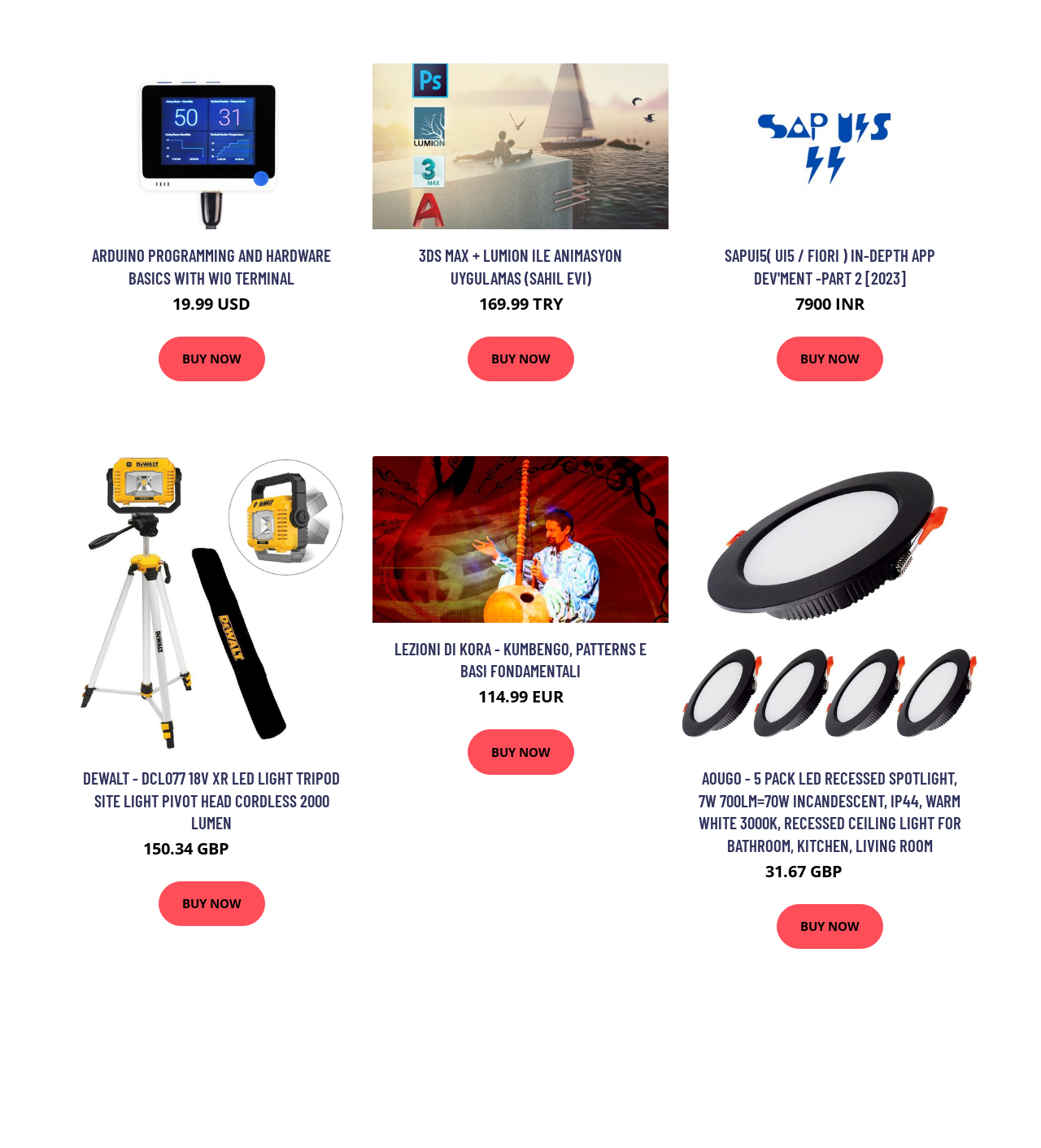Indicate the bounding box coordinates of the element that must be clicked to execute the instruction: "Buy 3ds Max + Lumion ile Animasyon Uygulamas (Sahil Evi) course". The coordinates should be given as four float numbers between 0 and 1, i.e., [left, top, right, bottom].

[0.449, 0.293, 0.551, 0.332]